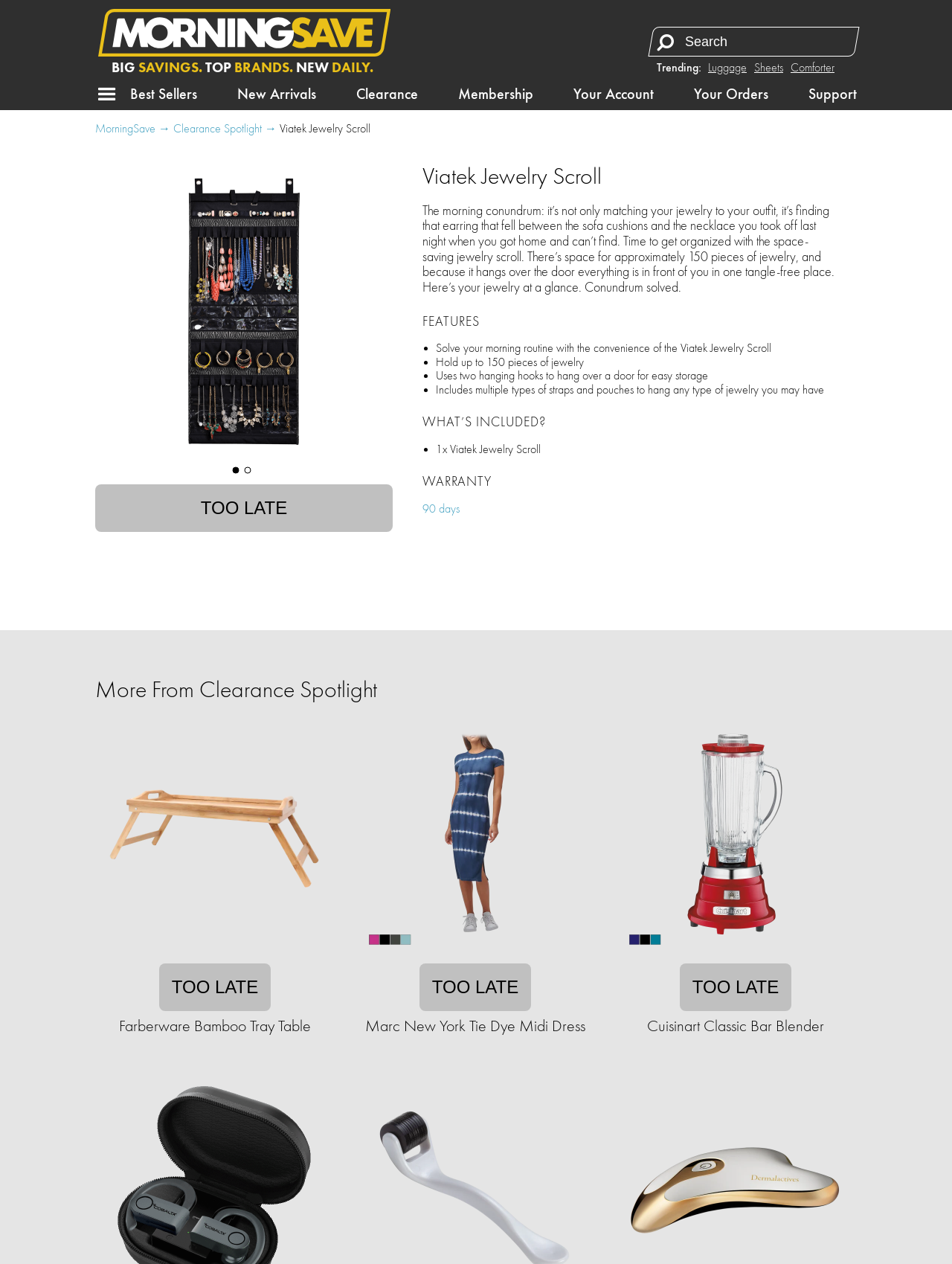Indicate the bounding box coordinates of the element that needs to be clicked to satisfy the following instruction: "View clearance items". The coordinates should be four float numbers between 0 and 1, i.e., [left, top, right, bottom].

[0.374, 0.067, 0.439, 0.082]